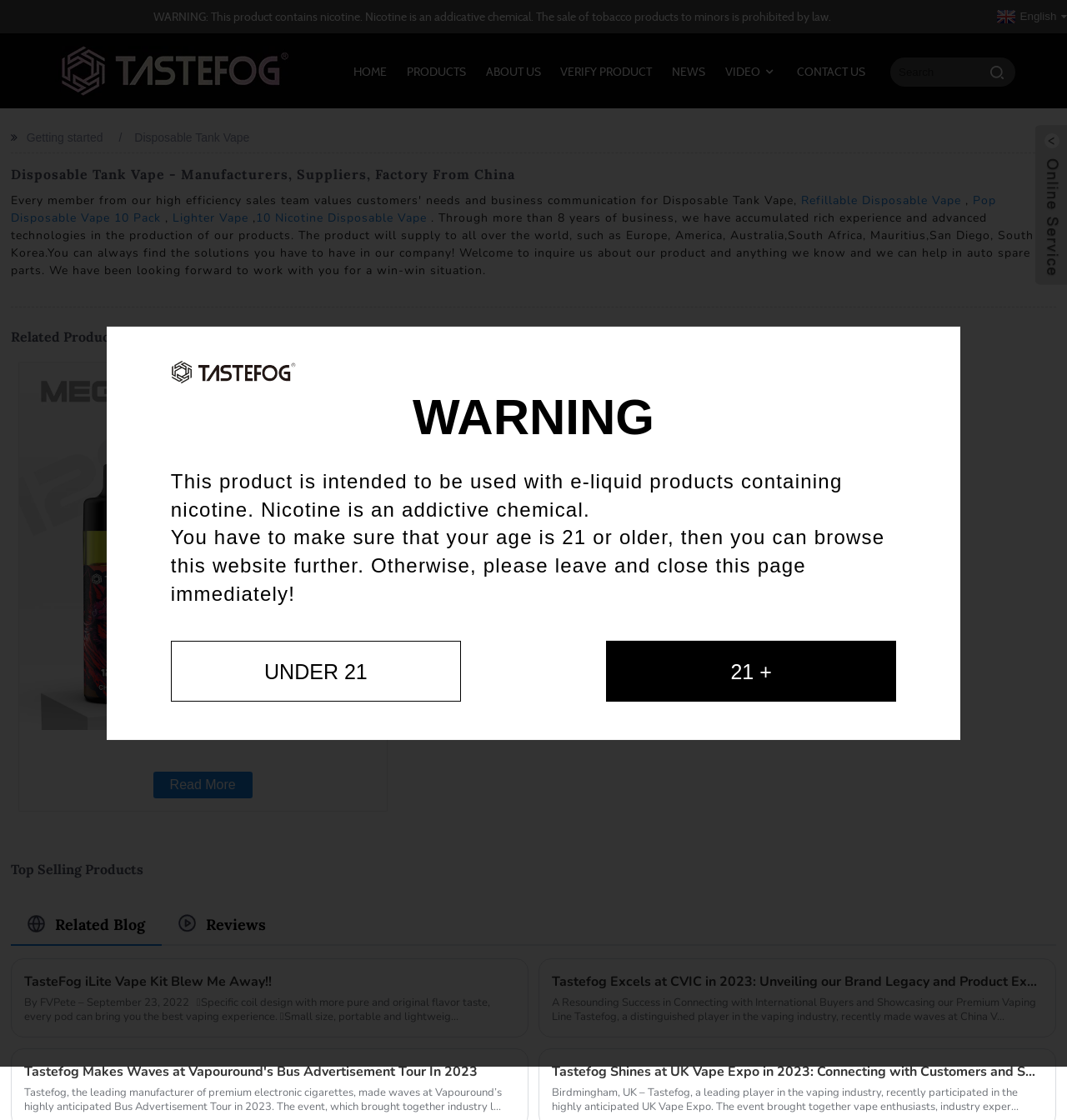How many related products are shown?
Answer with a single word or phrase, using the screenshot for reference.

1